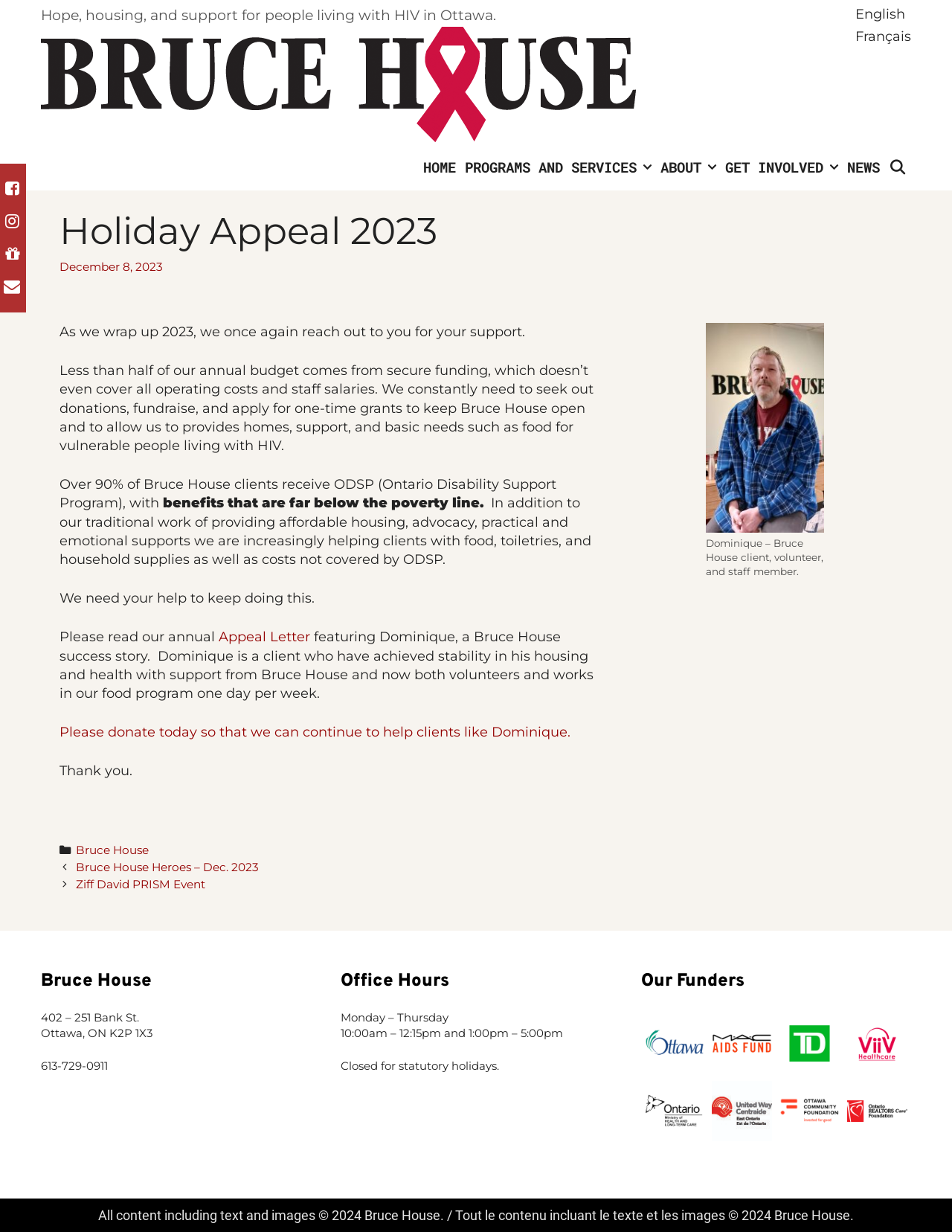Locate the bounding box coordinates of the element that should be clicked to fulfill the instruction: "View the 'Bruce House' page".

[0.043, 0.061, 0.668, 0.074]